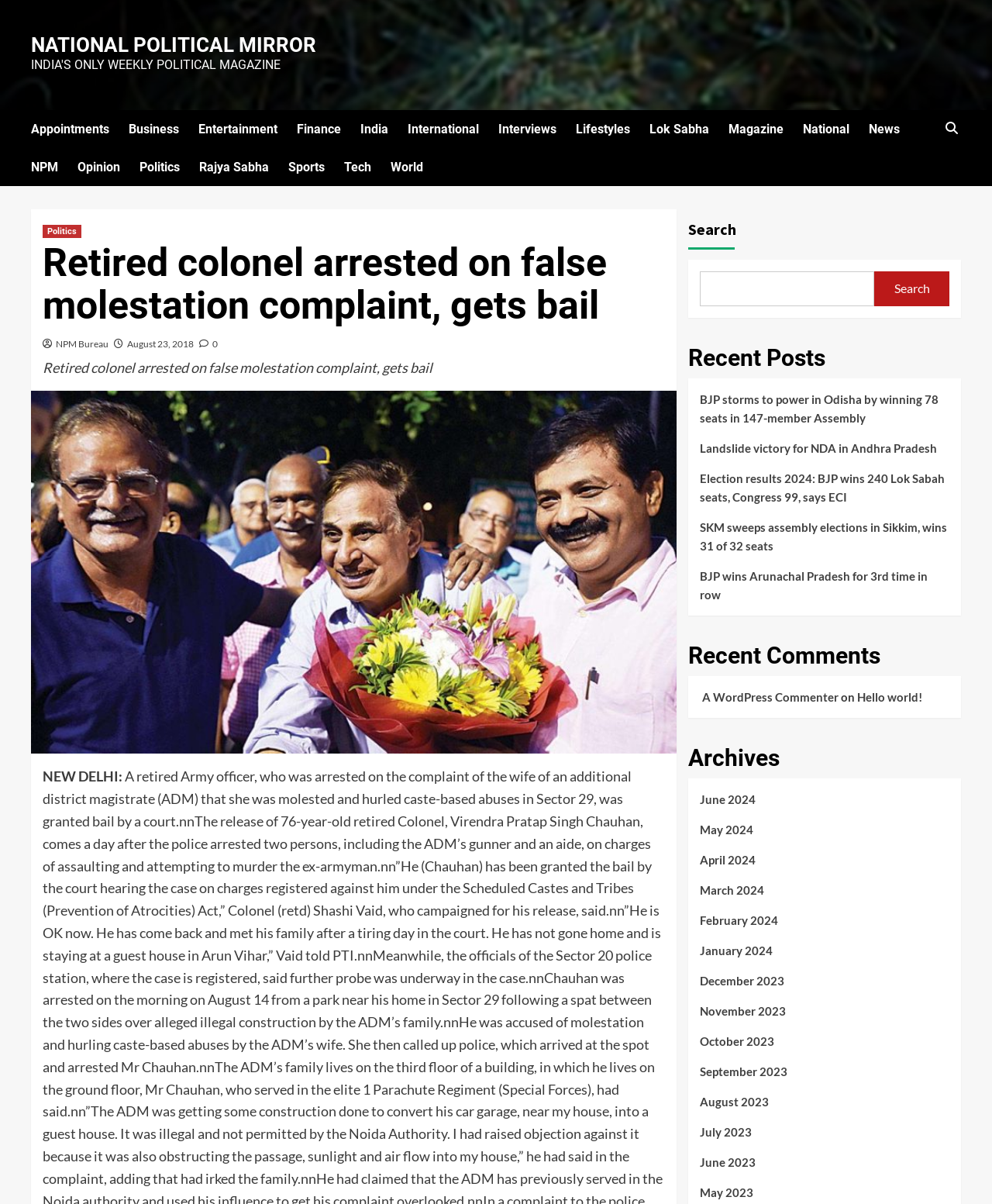Describe all the visual and textual components of the webpage comprehensively.

This webpage is a news article from National Political Mirror, with a focus on a retired colonel who was arrested on a false molestation complaint and later got bail. 

At the top of the page, there is a navigation menu with 18 links, including "Appointments", "Business", "Entertainment", and "Politics", among others. Below the navigation menu, there is a header section with a link to "Politics" and a heading that reads "Retired colonel arrested on false molestation complaint, gets bail". 

To the right of the header section, there is a search bar with a search button. Below the search bar, there is a section titled "Recent Posts" with five links to news articles, including "BJP storms to power in Odisha by winning 78 seats in 147-member Assembly" and "Election results 2024: BJP wins 240 Lok Sabah seats, Congress 99, says ECI". 

Further down the page, there is a section titled "Recent Comments" with a single article and a comment from "A WordPress Commenter" on the article "Hello world!". Below this section, there is a section titled "Archives" with 12 links to monthly archives, ranging from June 2024 to June 2023.